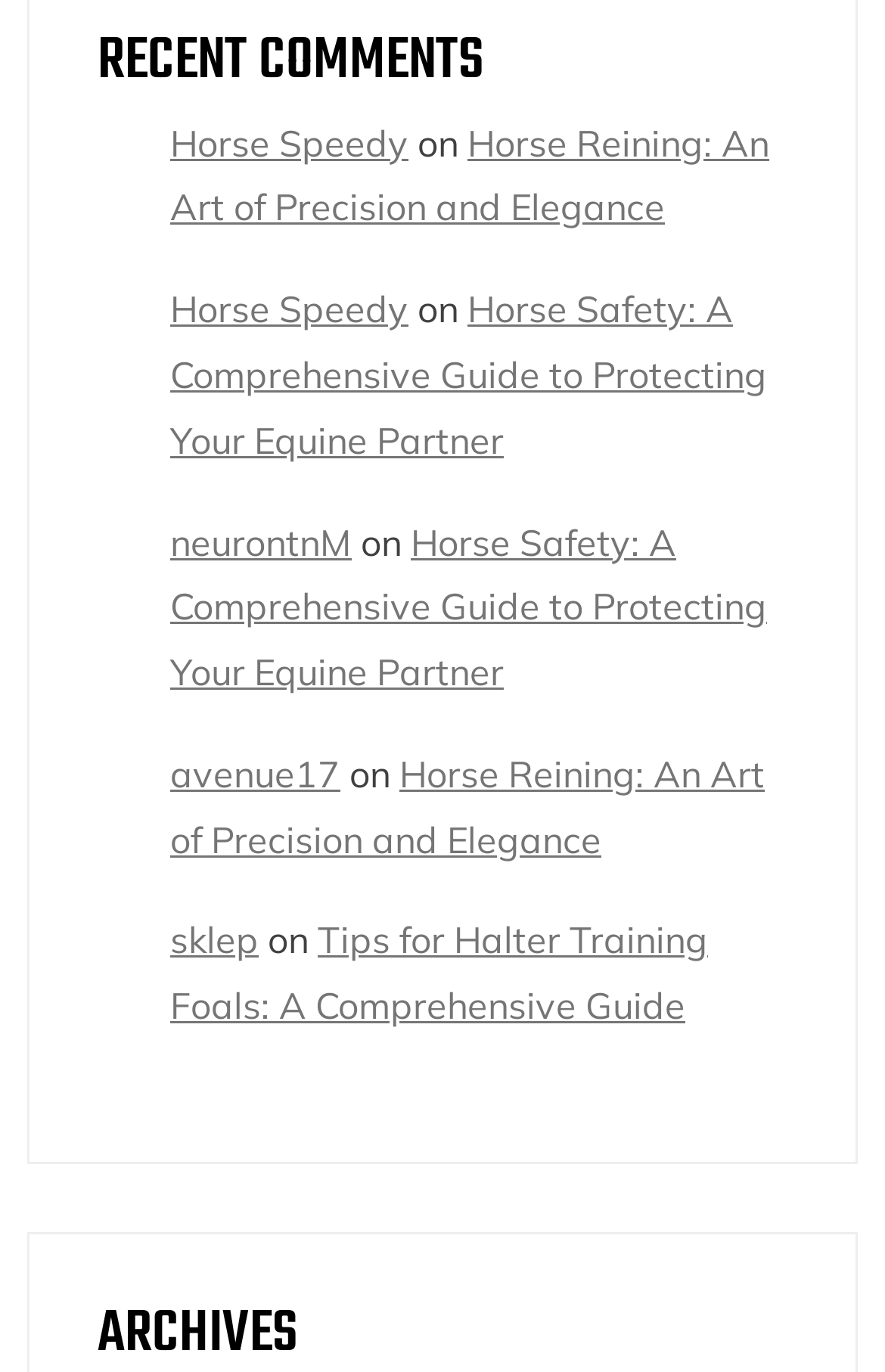Kindly respond to the following question with a single word or a brief phrase: 
What is the text above the articles?

RECENT COMMENTS